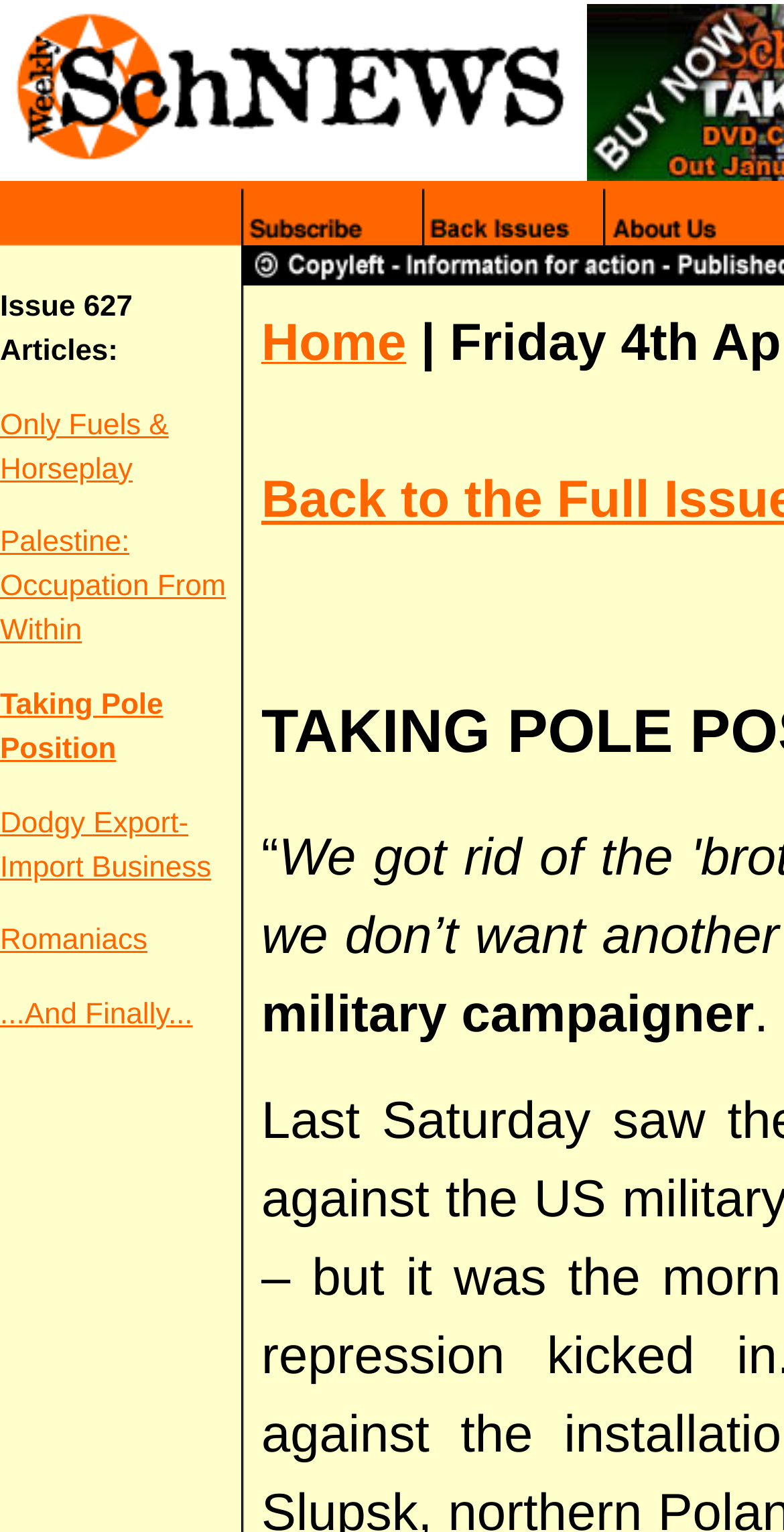Please locate the bounding box coordinates of the element's region that needs to be clicked to follow the instruction: "subscribe to receive SchNEWS every week by email". The bounding box coordinates should be provided as four float numbers between 0 and 1, i.e., [left, top, right, bottom].

[0.308, 0.144, 0.538, 0.165]